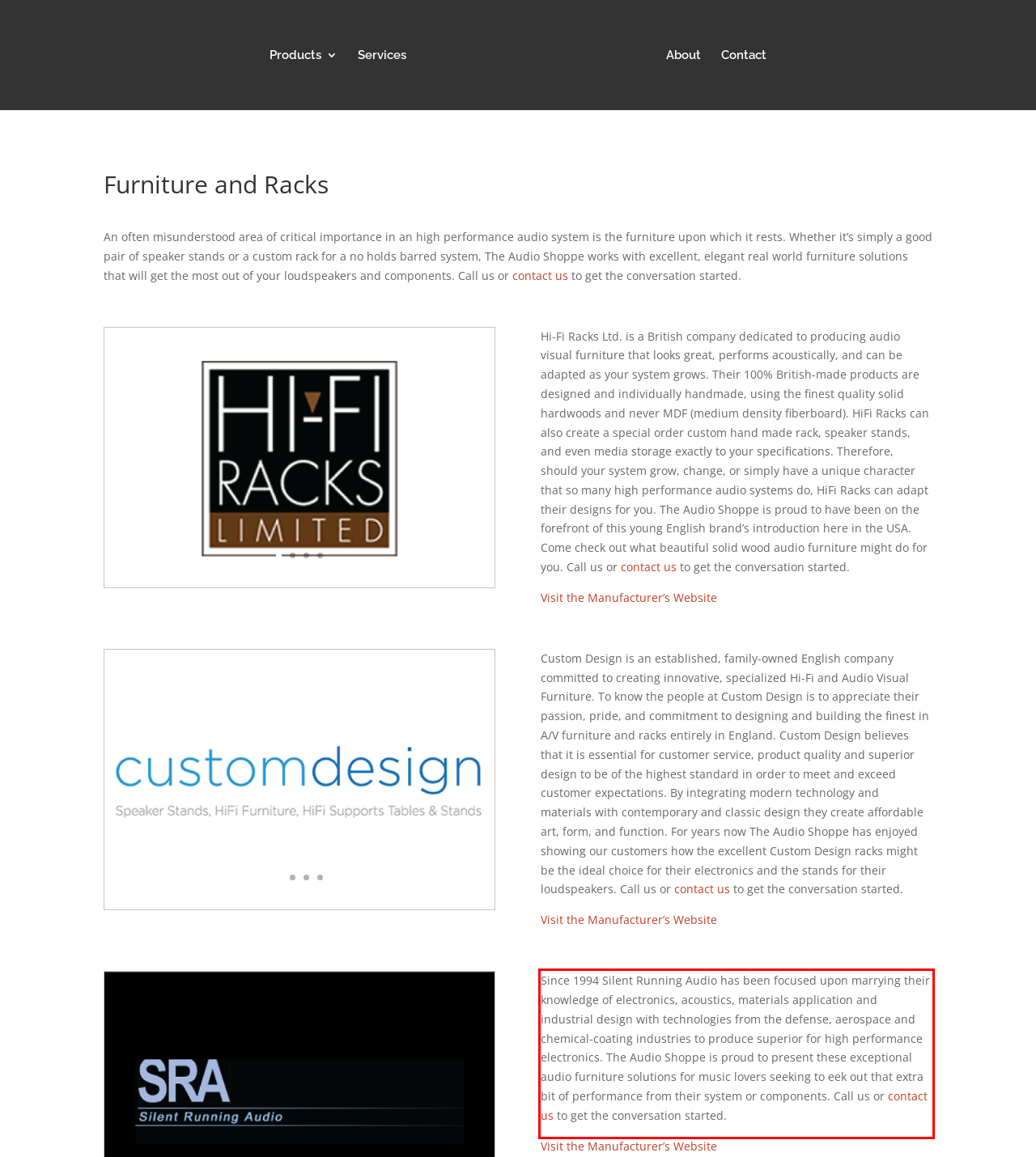Observe the screenshot of the webpage that includes a red rectangle bounding box. Conduct OCR on the content inside this red bounding box and generate the text.

Since 1994 Silent Running Audio has been focused upon marrying their knowledge of electronics, acoustics, materials application and industrial design with technologies from the defense, aerospace and chemical-coating industries to produce superior for high performance electronics. The Audio Shoppe is proud to present these exceptional audio furniture solutions for music lovers seeking to eek out that extra bit of performance from their system or components. Call us or contact us to get the conversation started.